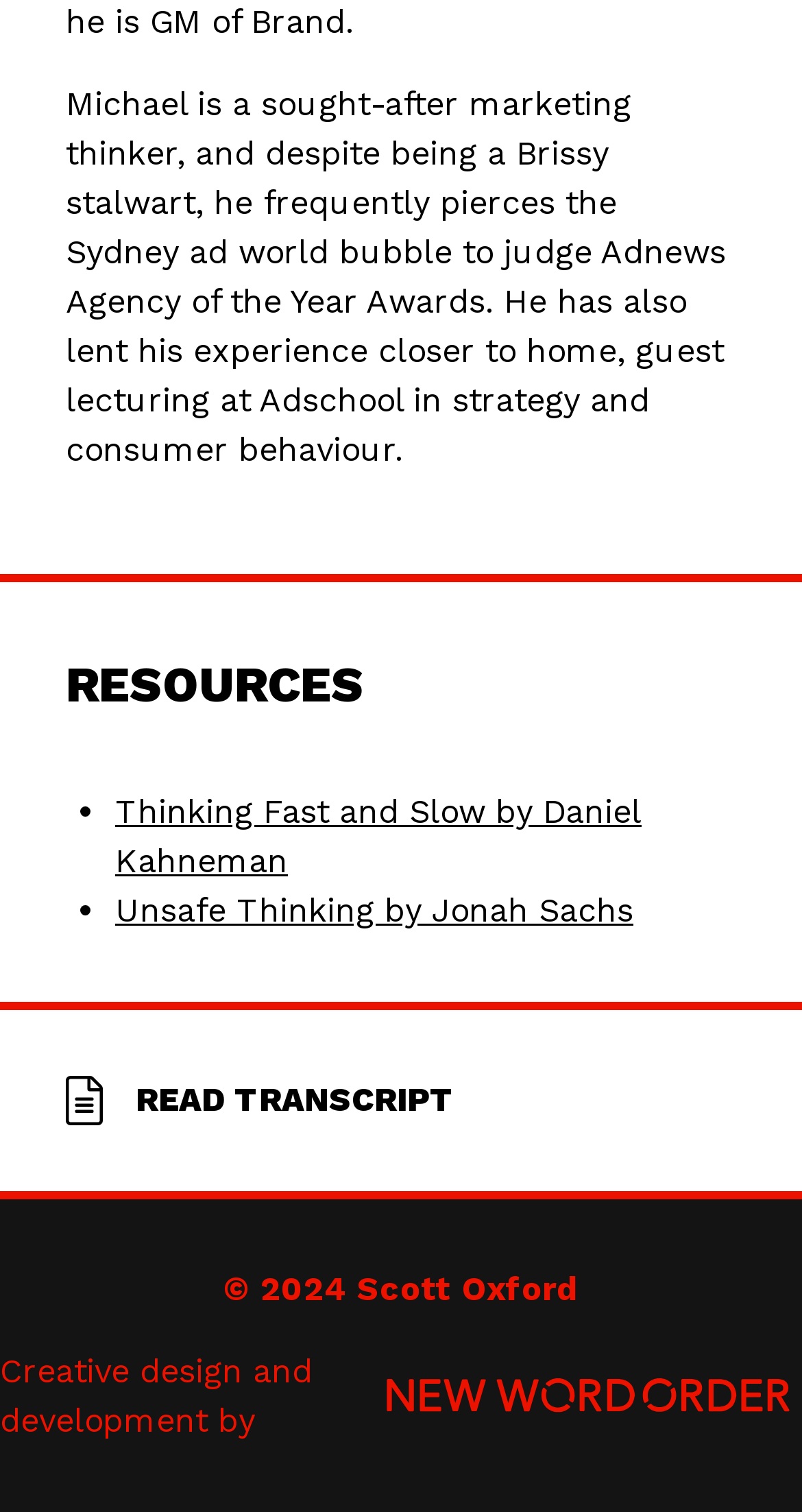What is the purpose of the 'READ TRANSCRIPT' link?
Use the screenshot to answer the question with a single word or phrase.

To read a transcript